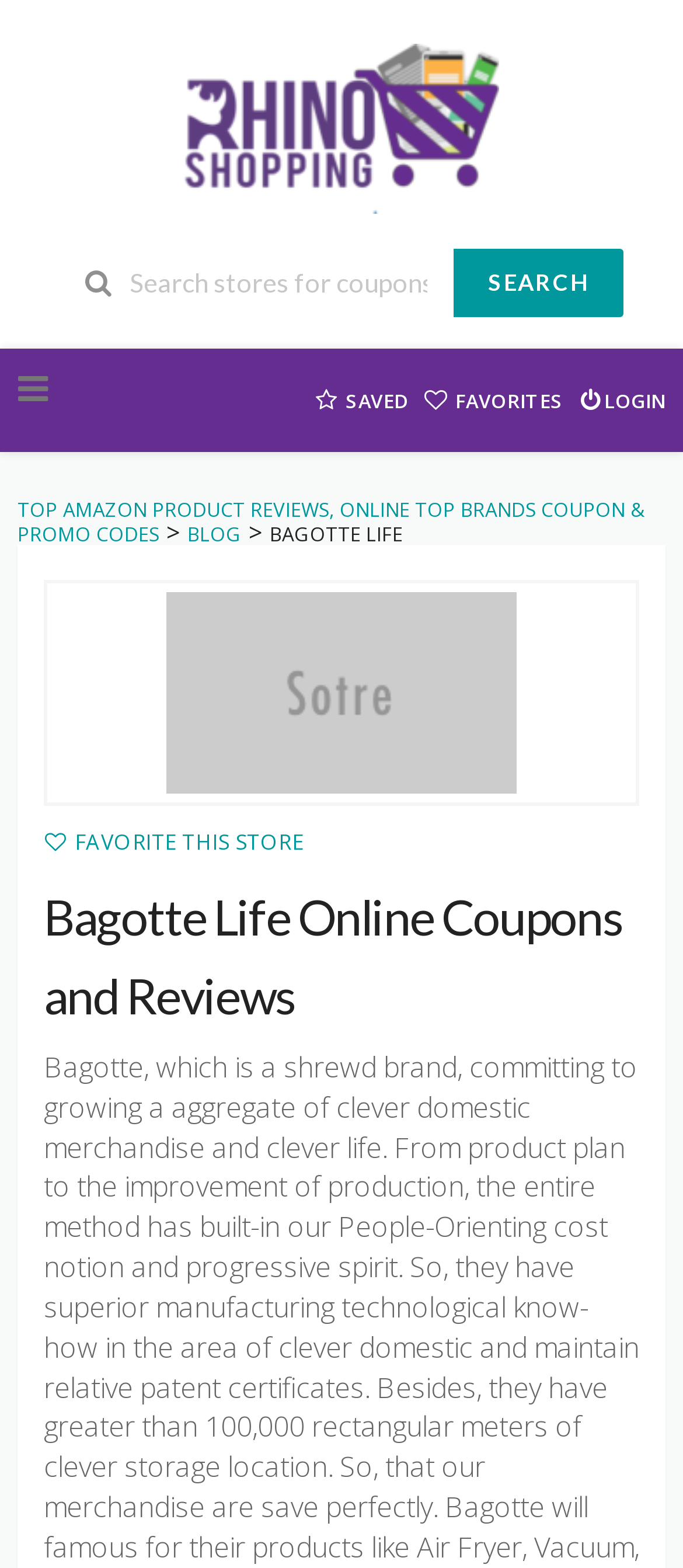Could you determine the bounding box coordinates of the clickable element to complete the instruction: "Shop at Bagotte Life"? Provide the coordinates as four float numbers between 0 and 1, i.e., [left, top, right, bottom].

[0.064, 0.369, 0.936, 0.514]